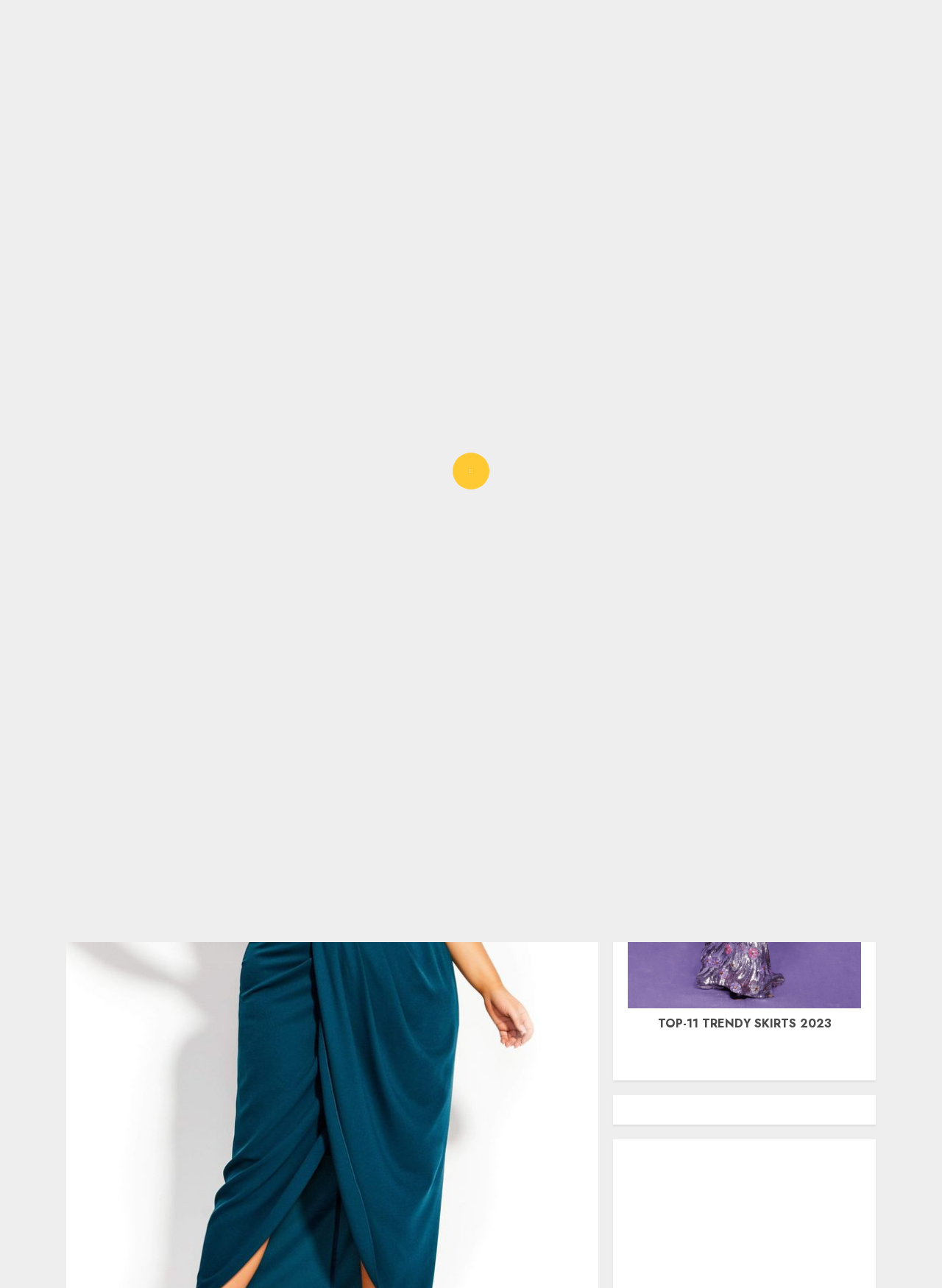Locate the UI element described as follows: "title="Search"". Return the bounding box coordinates as four float numbers between 0 and 1 in the order [left, top, right, bottom].

[0.803, 0.199, 0.823, 0.222]